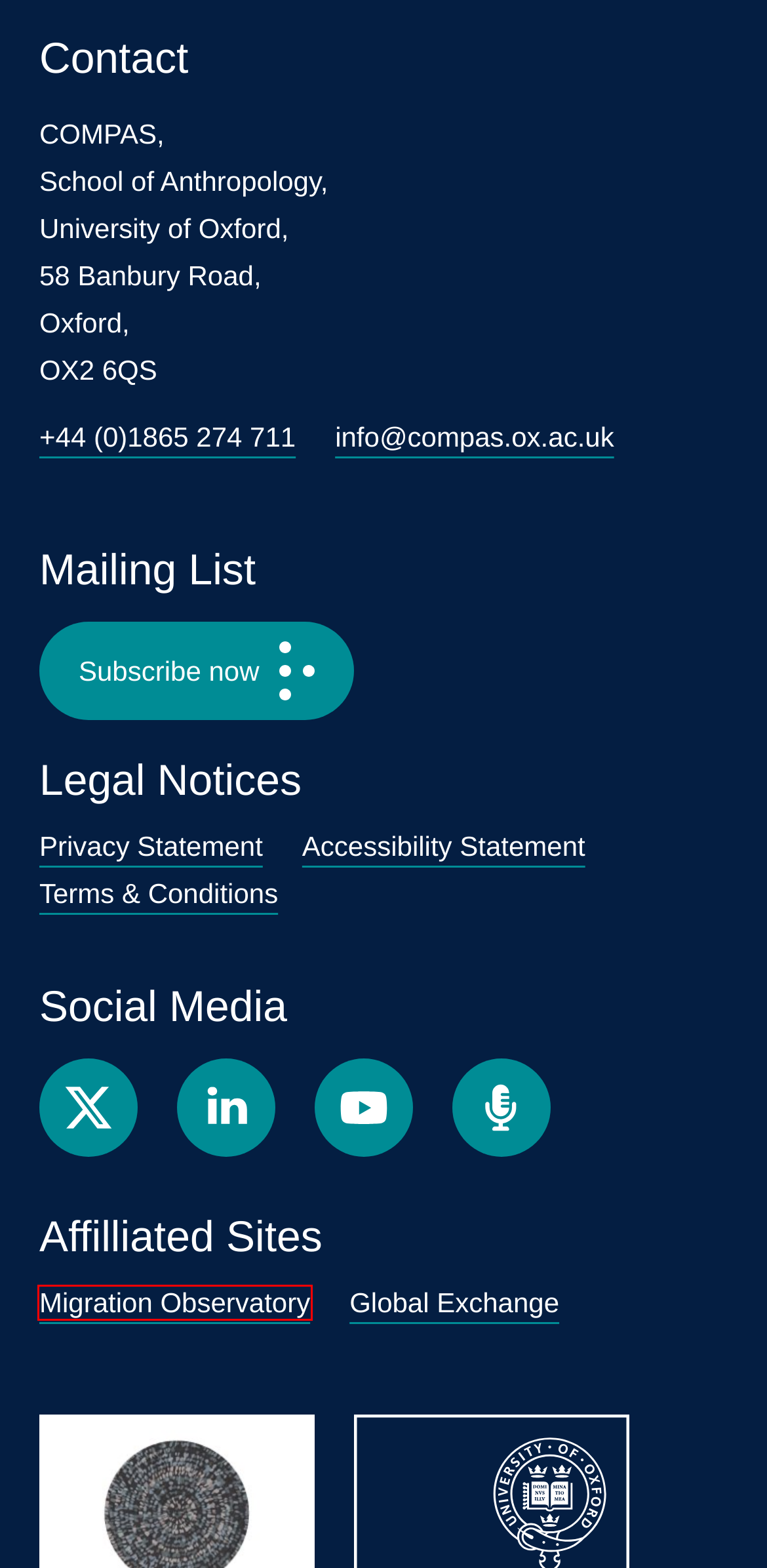Look at the given screenshot of a webpage with a red rectangle bounding box around a UI element. Pick the description that best matches the new webpage after clicking the element highlighted. The descriptions are:
A. The Migration Oxford Podcast | University of Oxford Podcasts
B. Publications | COMPAS
C. Accessibility | COMPAS
D. Privacy & Cookies | COMPAS
E. Global Exchange | COMPAS
F. Home - Migration Observatory - The Migration Observatory
G. Terms & Conditions | COMPAS
H. COMPAS, University of Oxford

F